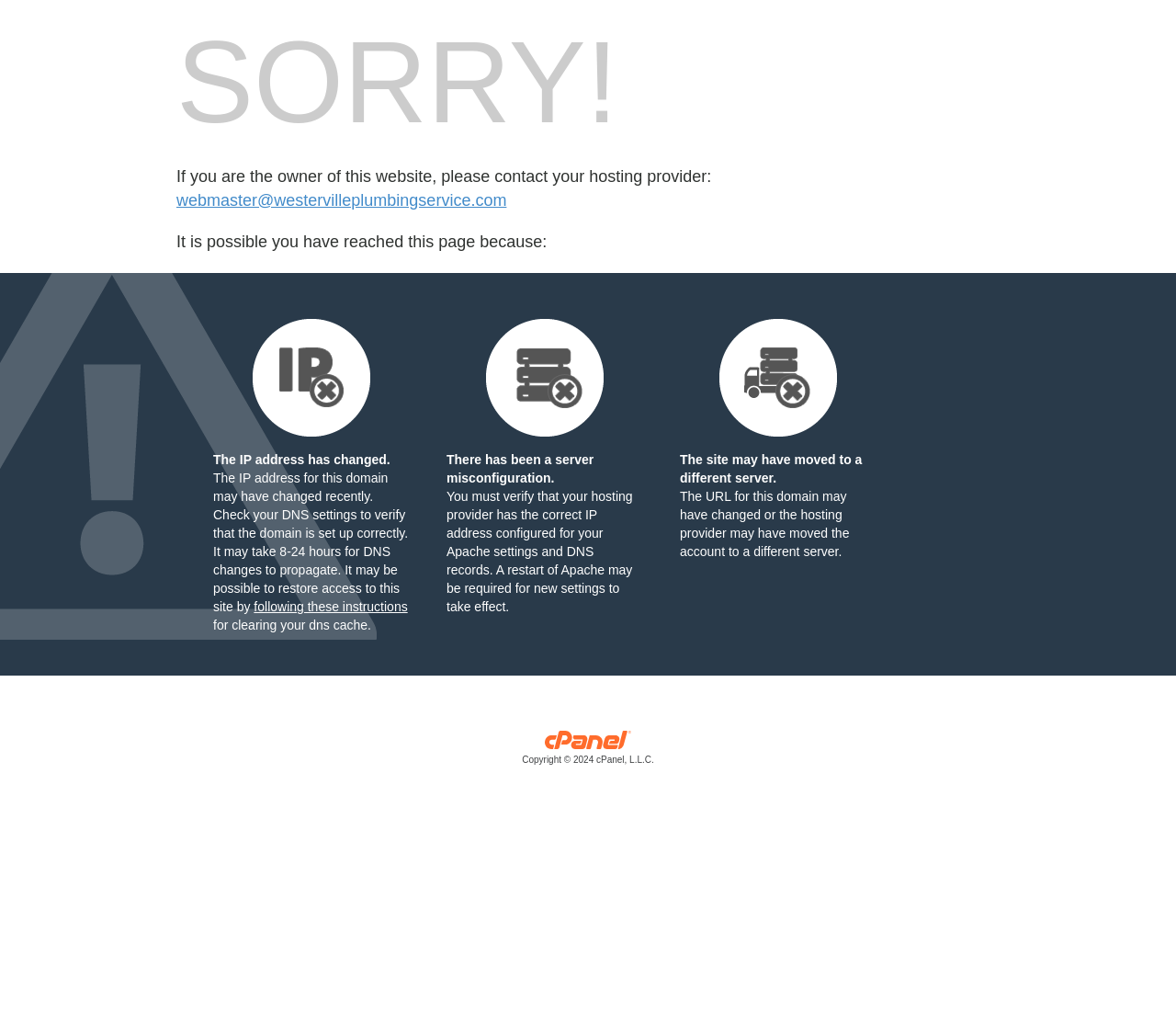Who is the copyright holder of the website?
Look at the screenshot and give a one-word or phrase answer.

cPanel, L.L.C.